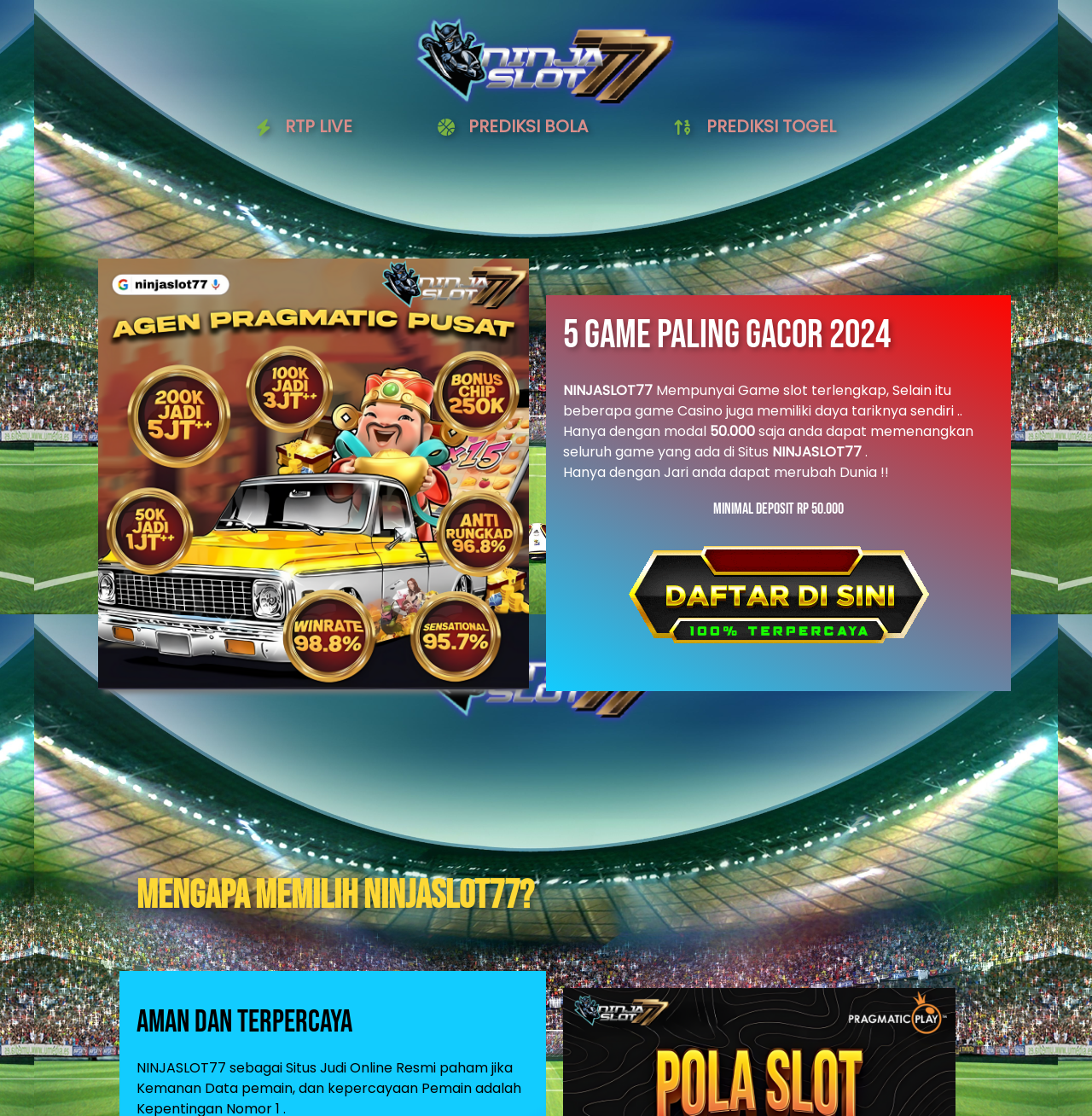Use a single word or phrase to answer the question: What is the minimum deposit required?

Rp 50.000